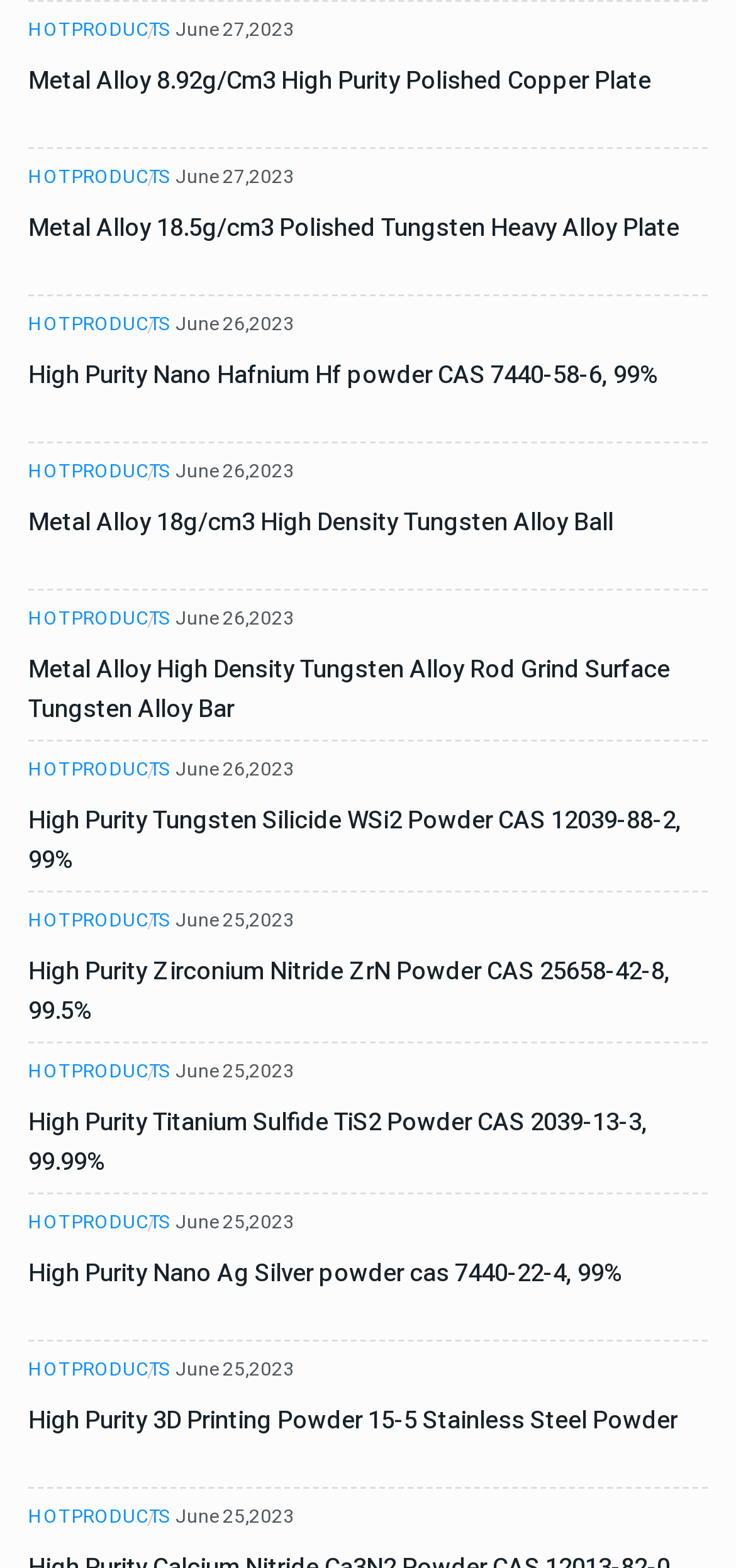Determine the bounding box coordinates of the clickable region to follow the instruction: "Check date June 27, 2023".

[0.238, 0.007, 0.4, 0.032]